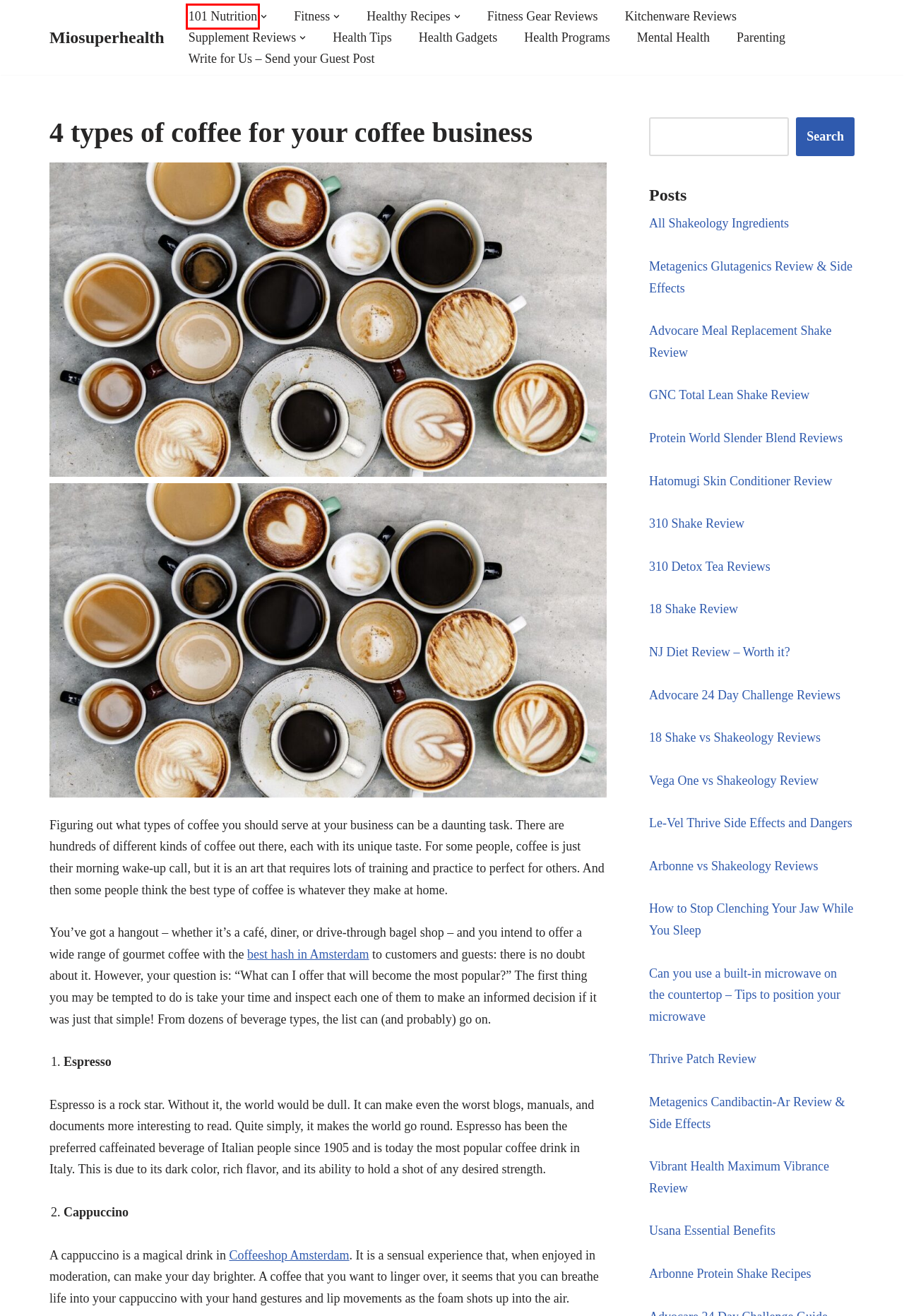You have a screenshot of a webpage with a red rectangle bounding box. Identify the best webpage description that corresponds to the new webpage after clicking the element within the red bounding box. Here are the candidates:
A. 18 Shake Review – Miosuperhealth
B. Miosuperhealth – Health is a Choice
C. Supplement Reviews – Miosuperhealth
D. Vibrant Health Maximum Vibrance Review – Miosuperhealth
E. Usana Essential Benefits – Miosuperhealth
F. 101 Nutrition – Miosuperhealth
G. Mental Health – Miosuperhealth
H. All Shakeology Ingredients – Miosuperhealth

F